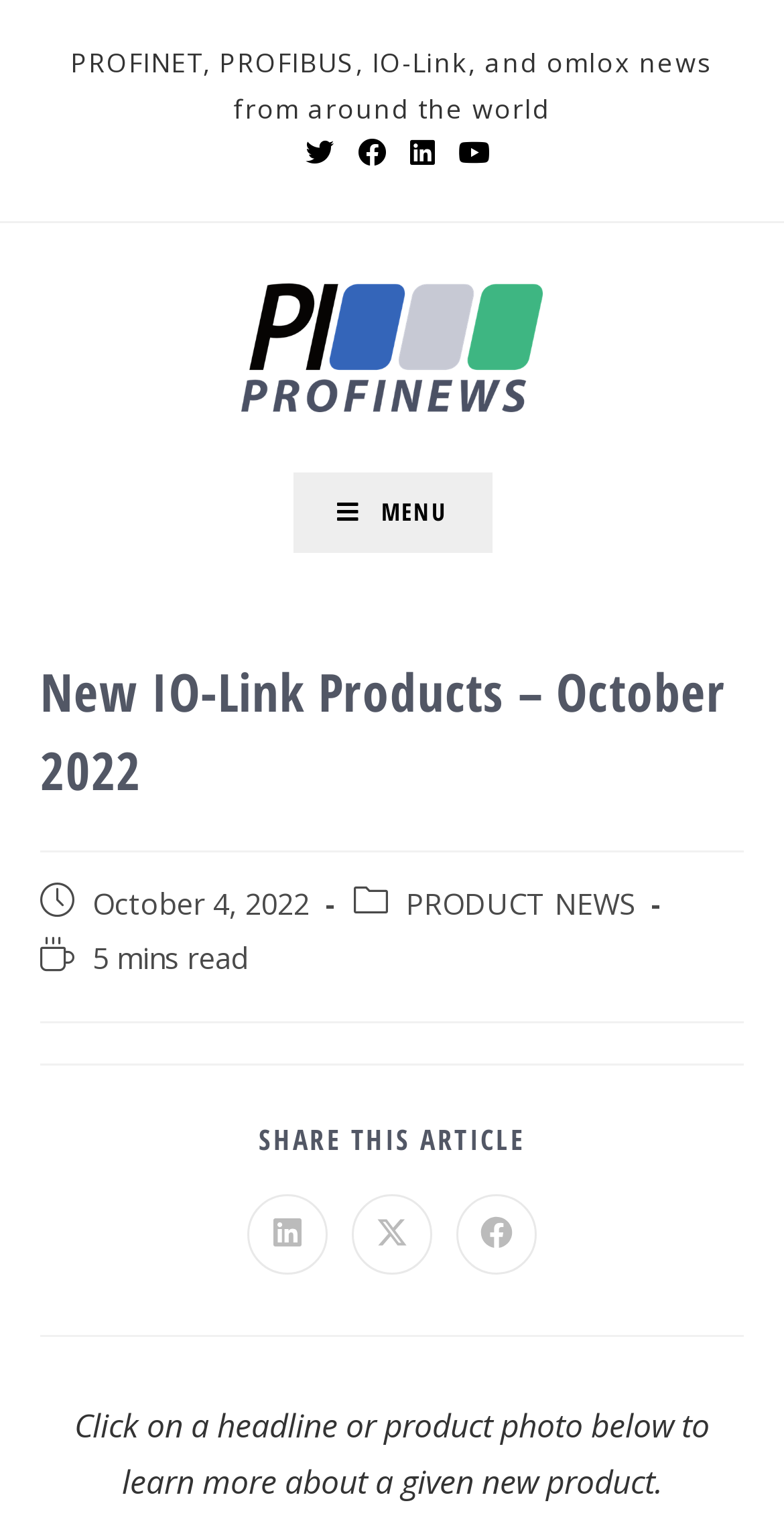Please identify the bounding box coordinates for the region that you need to click to follow this instruction: "Open Mobile Menu".

[0.373, 0.307, 0.627, 0.359]